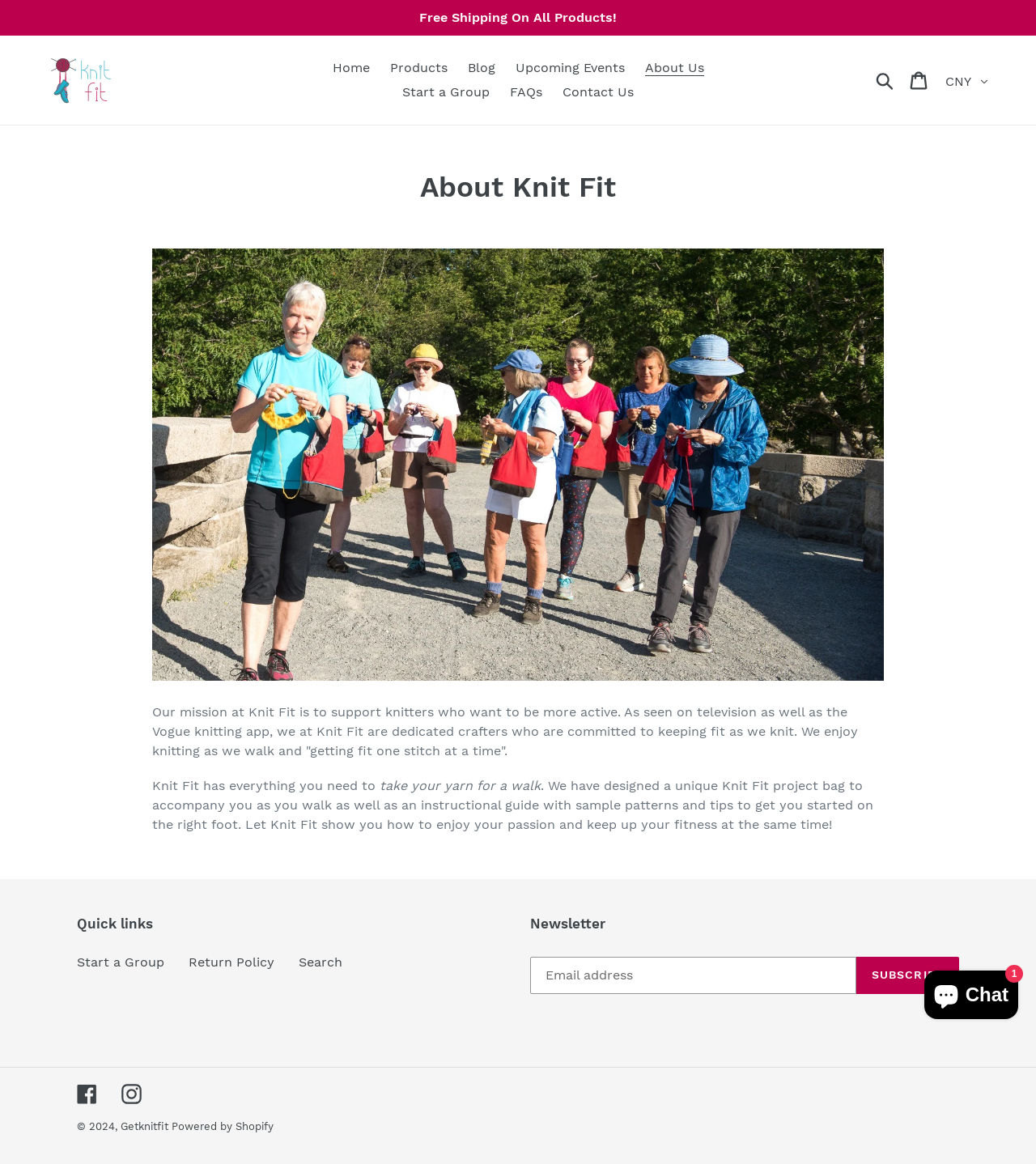What is the function of the button 'SUBSCRIBE'?
Please give a well-detailed answer to the question.

The function of the button 'SUBSCRIBE' can be inferred from its location next to the textbox 'Email address' and the text 'Newsletter'.